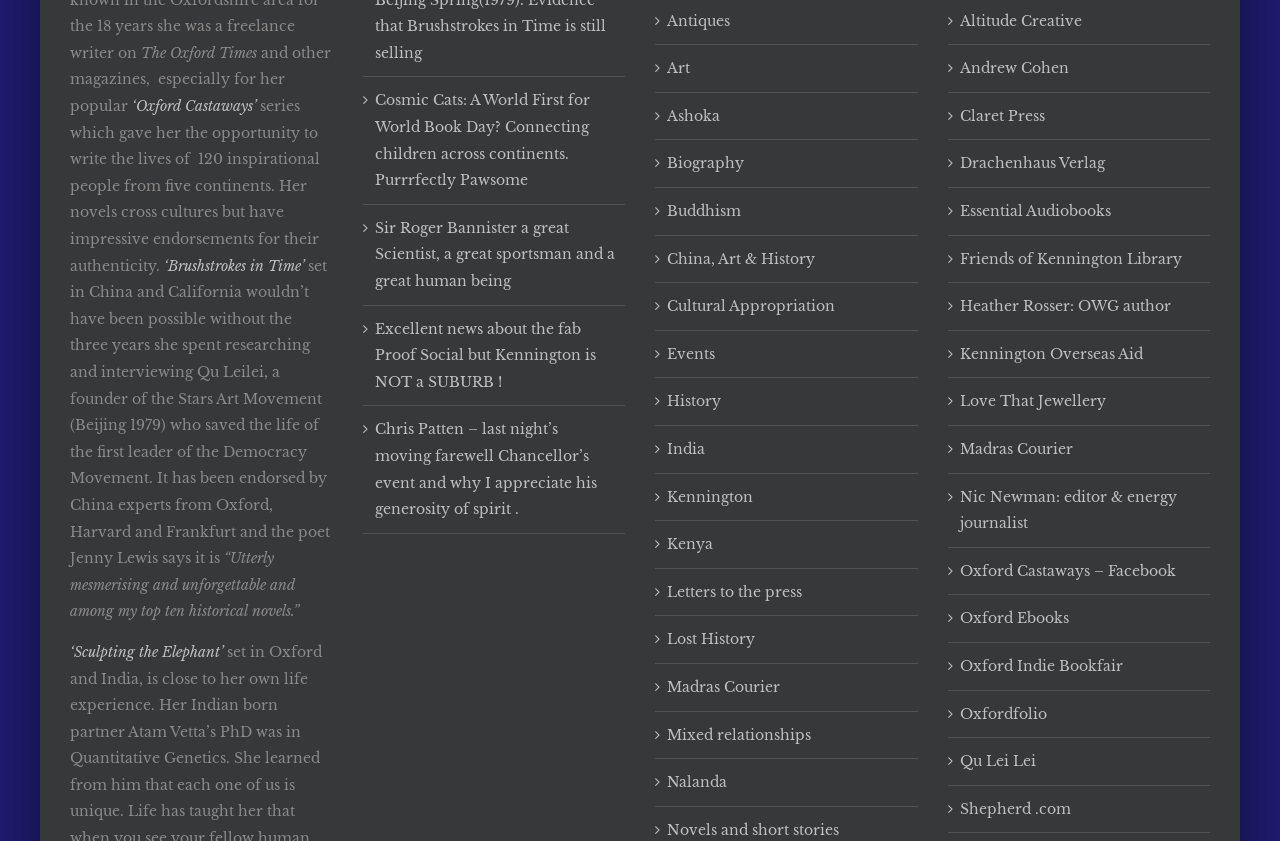Based on what you see in the screenshot, provide a thorough answer to this question: How many categories are listed on the webpage?

The webpage lists 30 categories, each represented by a link. These categories include 'Antiques', 'Art', 'Ashoka', 'Biography', and many others. They seem to be topics or themes related to the author's work or interests.